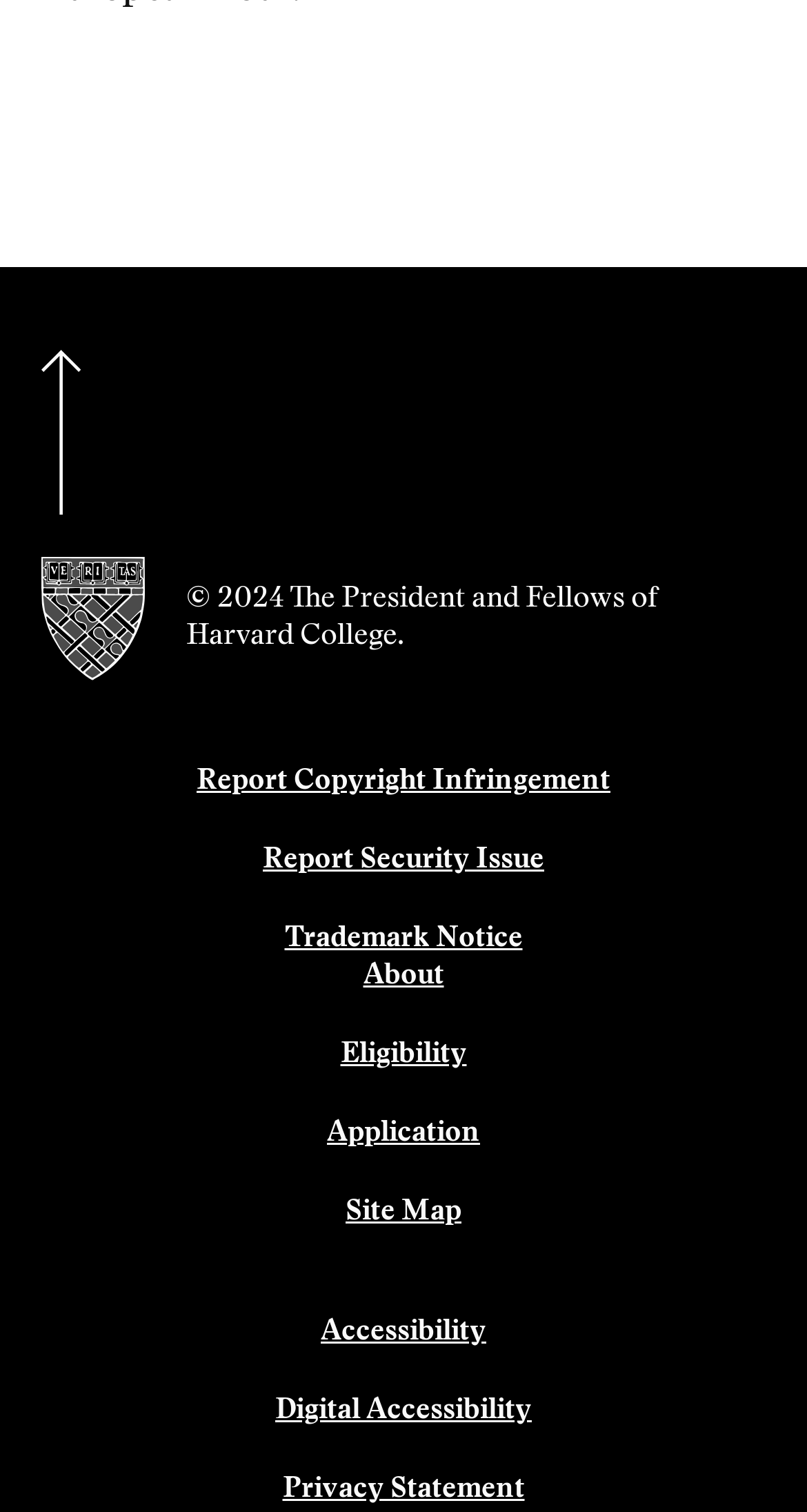Using the image as a reference, answer the following question in as much detail as possible:
What is the copyright year mentioned?

I found the copyright year by looking at the StaticText element with the text '© 2024 The President and Fellows of Harvard College.' which is located at the top of the page.